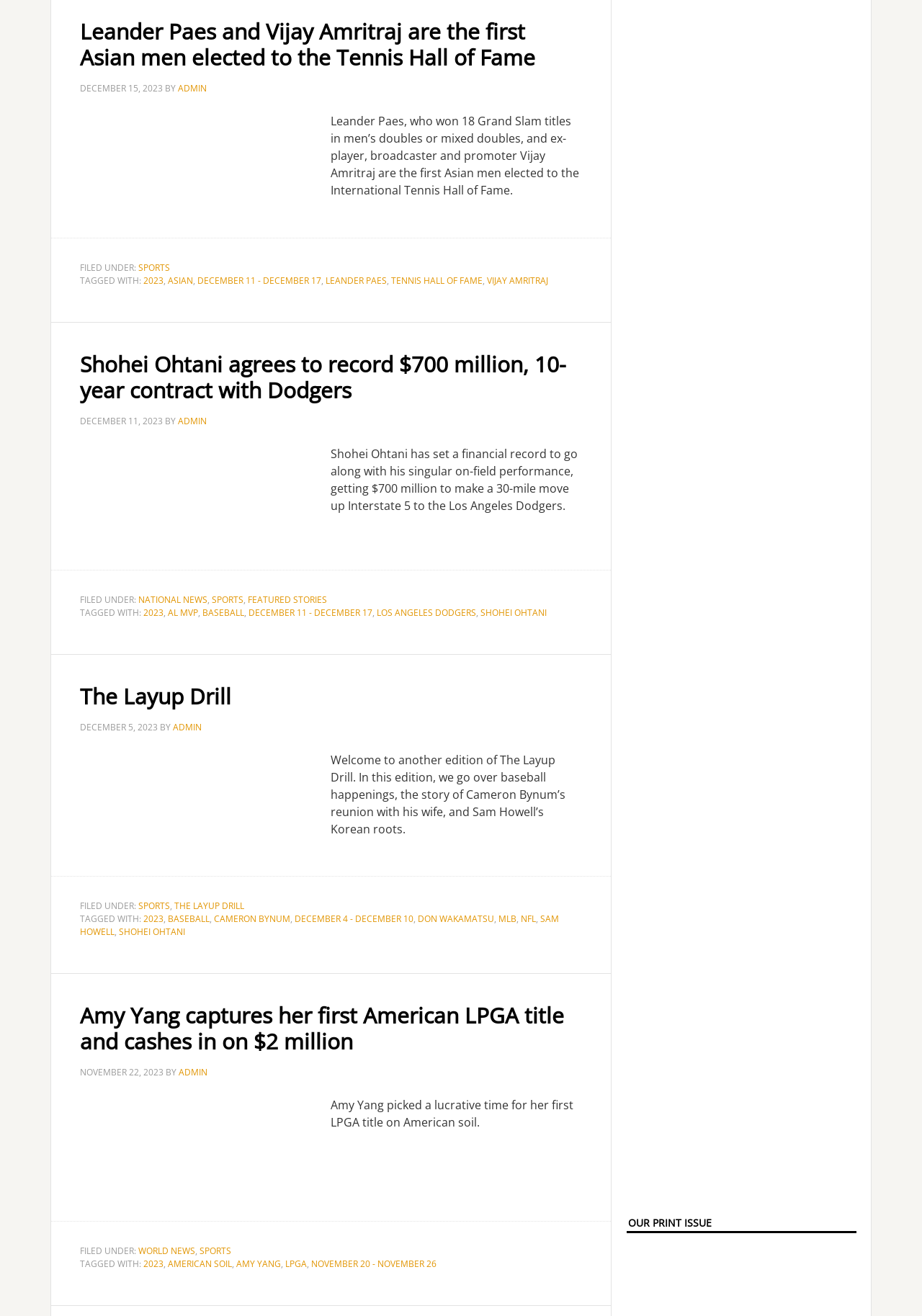Who is the author of the first article?
Could you please answer the question thoroughly and with as much detail as possible?

I looked at the author information of the first article and found that it is written by ADMIN.